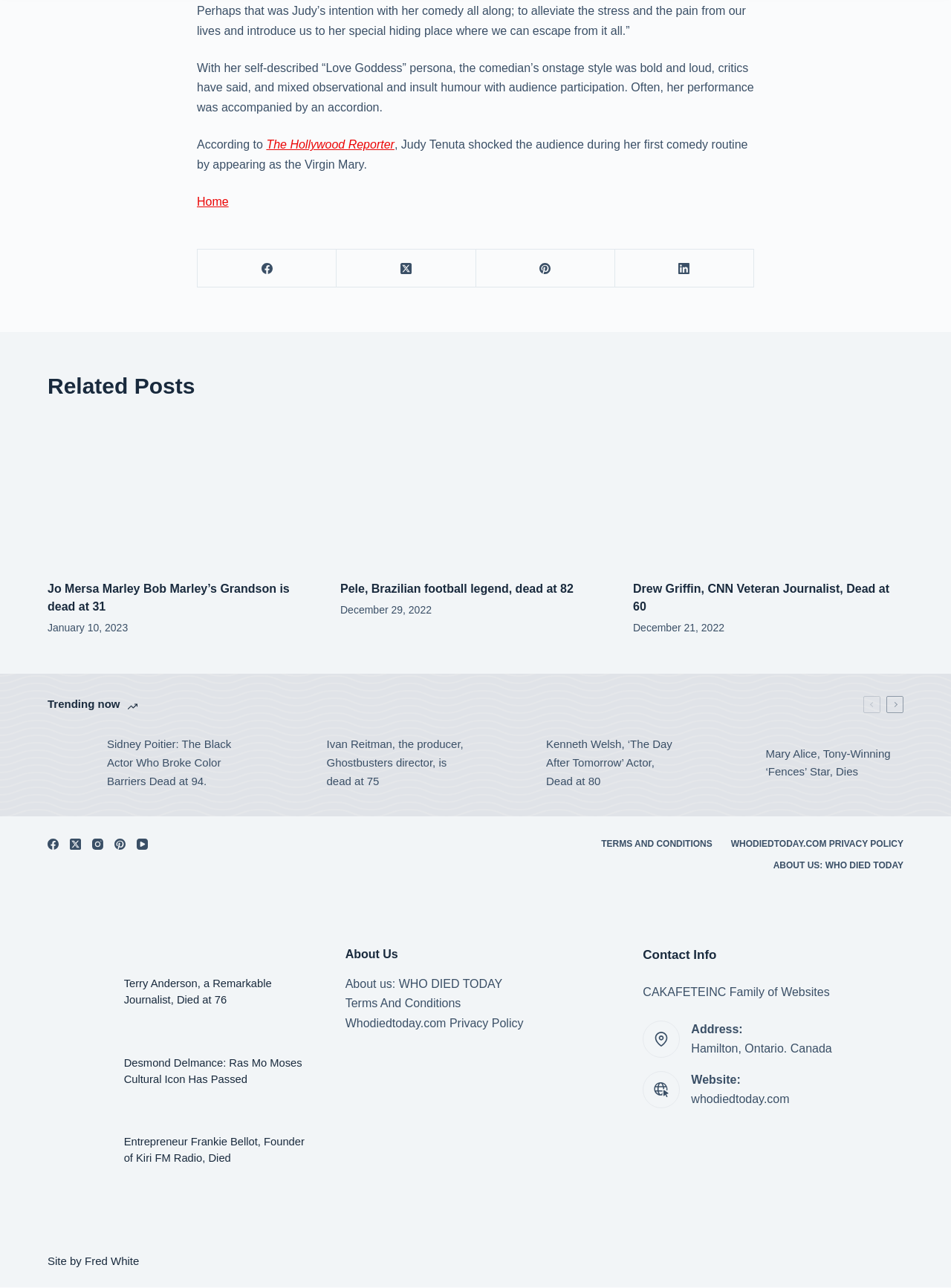Use a single word or phrase to answer this question: 
What is the date of the article 'Jo Mersa Marley Bob Marley’s Grandson is dead at 31'?

January 10, 2023